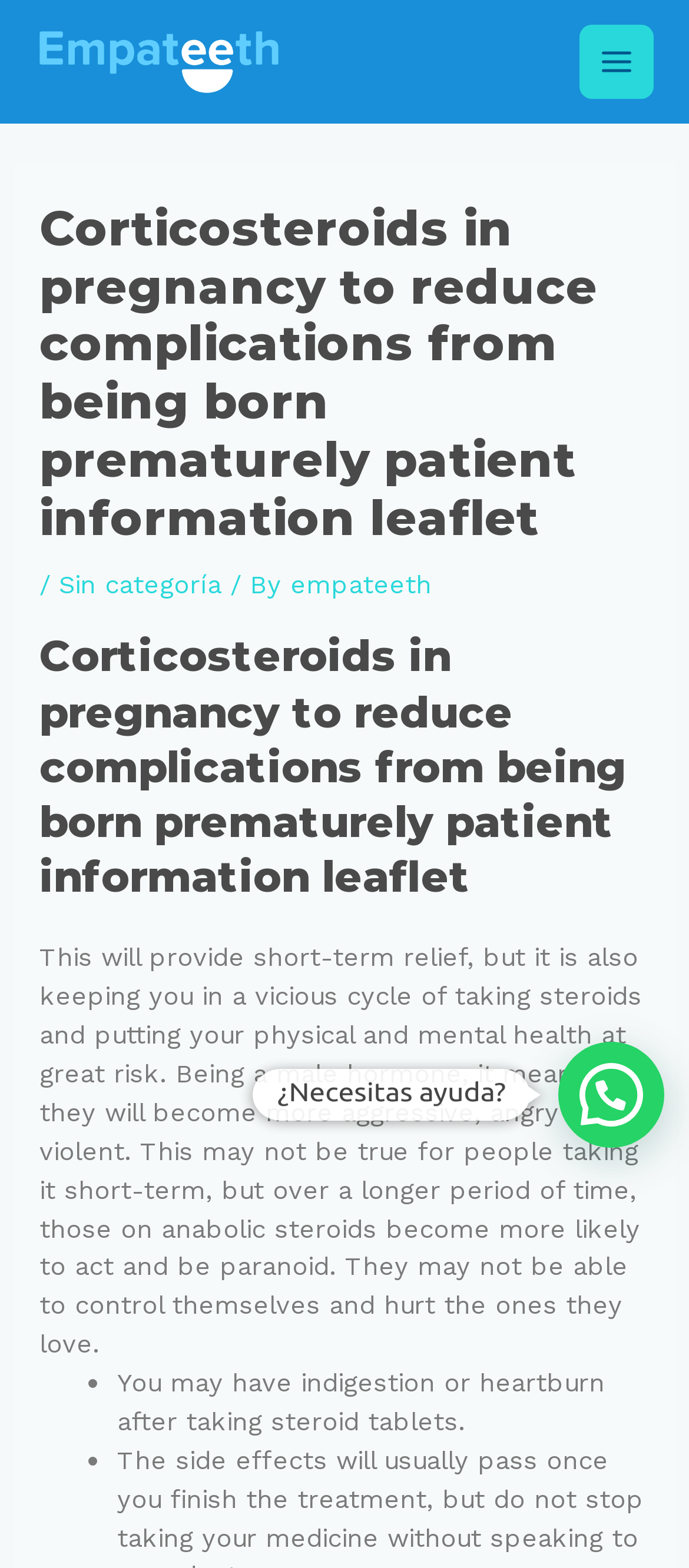Please answer the following question using a single word or phrase: 
What is the tone of the webpage regarding anabolic steroids?

Negative